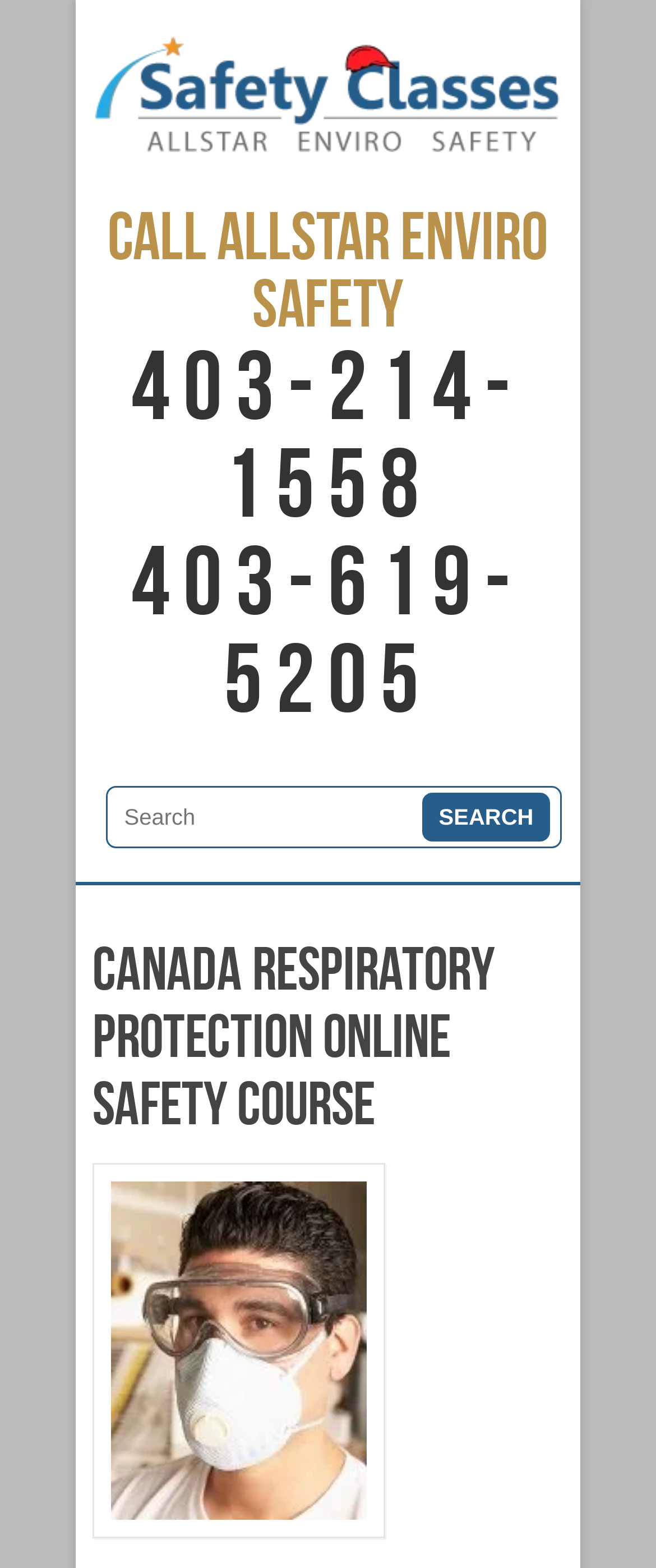Bounding box coordinates are specified in the format (top-left x, top-left y, bottom-right x, bottom-right y). All values are floating point numbers bounded between 0 and 1. Please provide the bounding box coordinate of the region this sentence describes: parent_node: Search for: name="s" placeholder="Search"

[0.161, 0.502, 0.856, 0.541]